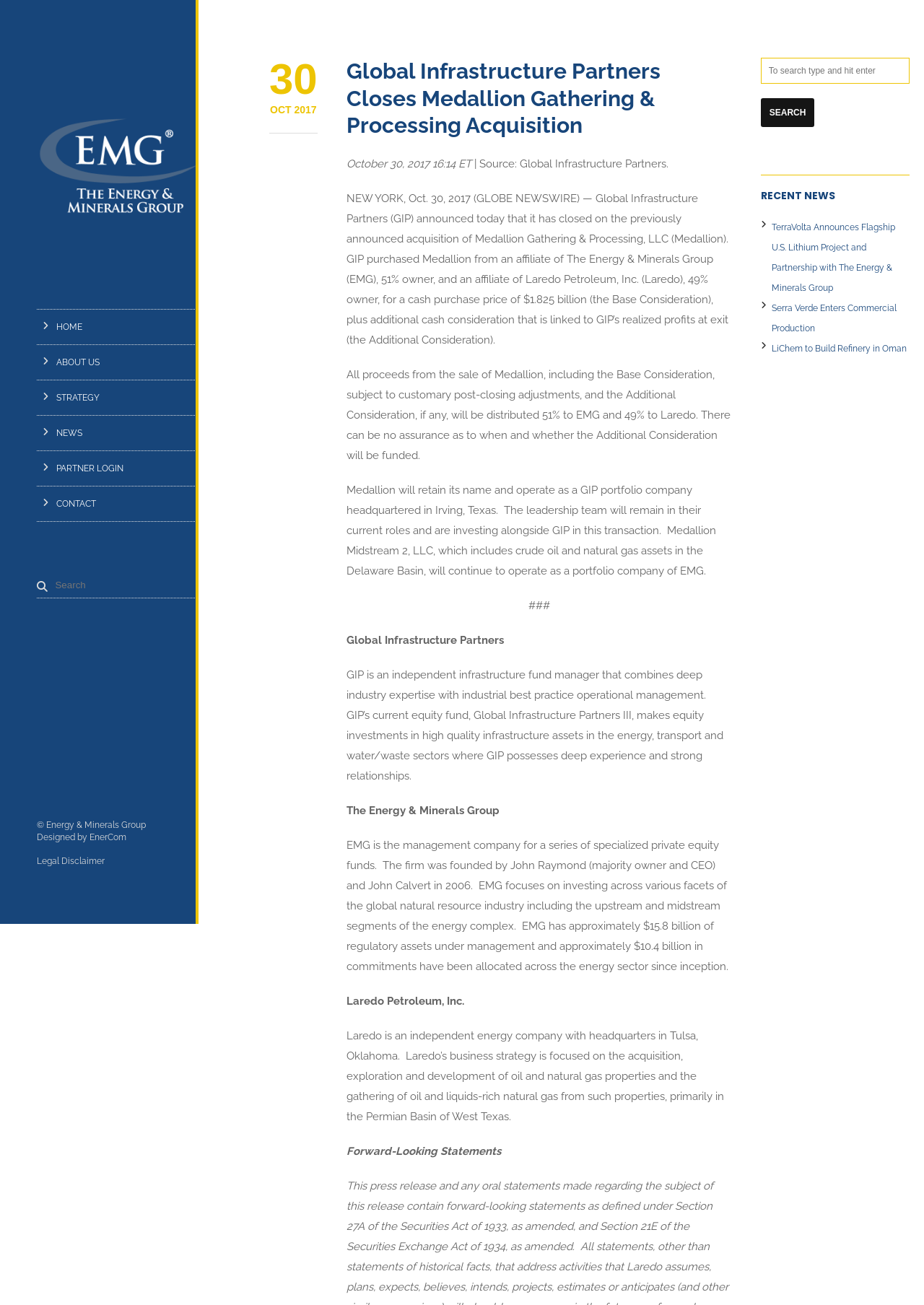Locate the bounding box coordinates of the element's region that should be clicked to carry out the following instruction: "Go to HOME page". The coordinates need to be four float numbers between 0 and 1, i.e., [left, top, right, bottom].

[0.052, 0.237, 0.222, 0.264]